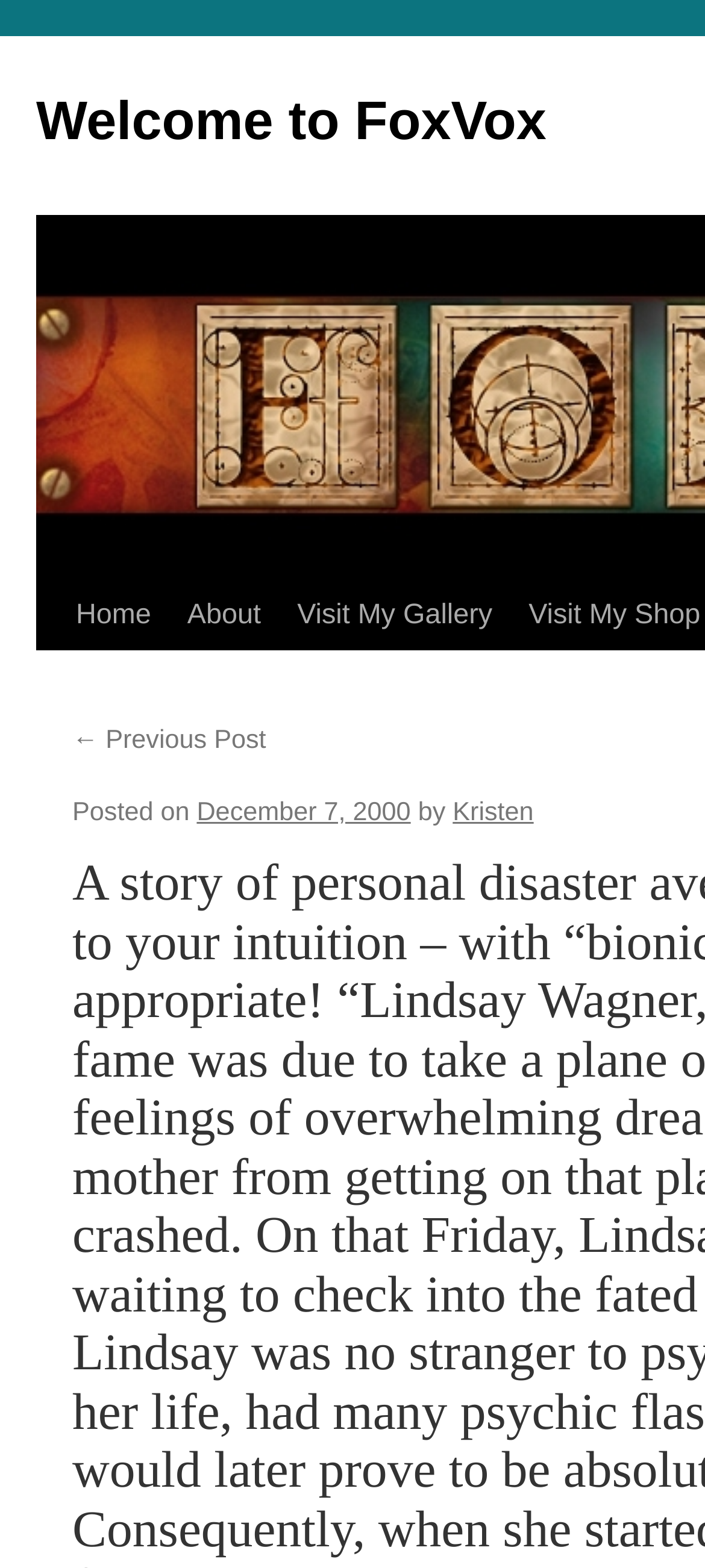Who wrote the post?
Look at the image and respond with a one-word or short-phrase answer.

Kristen